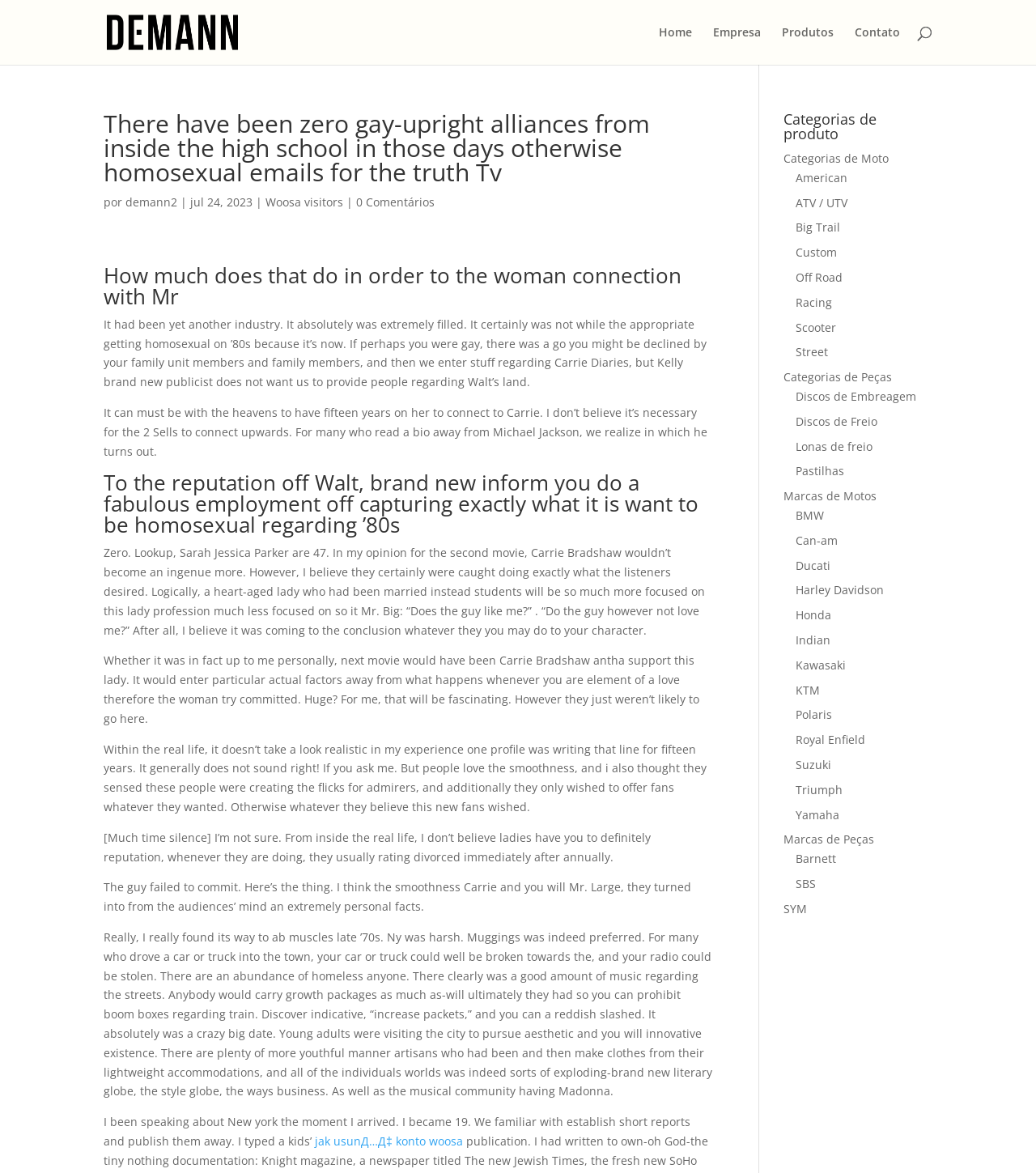What is the first link on the webpage?
Offer a detailed and exhaustive answer to the question.

The first link on the webpage is 'Demann' which is located at the top of the page with a bounding box coordinate of [0.103, 0.02, 0.23, 0.033].